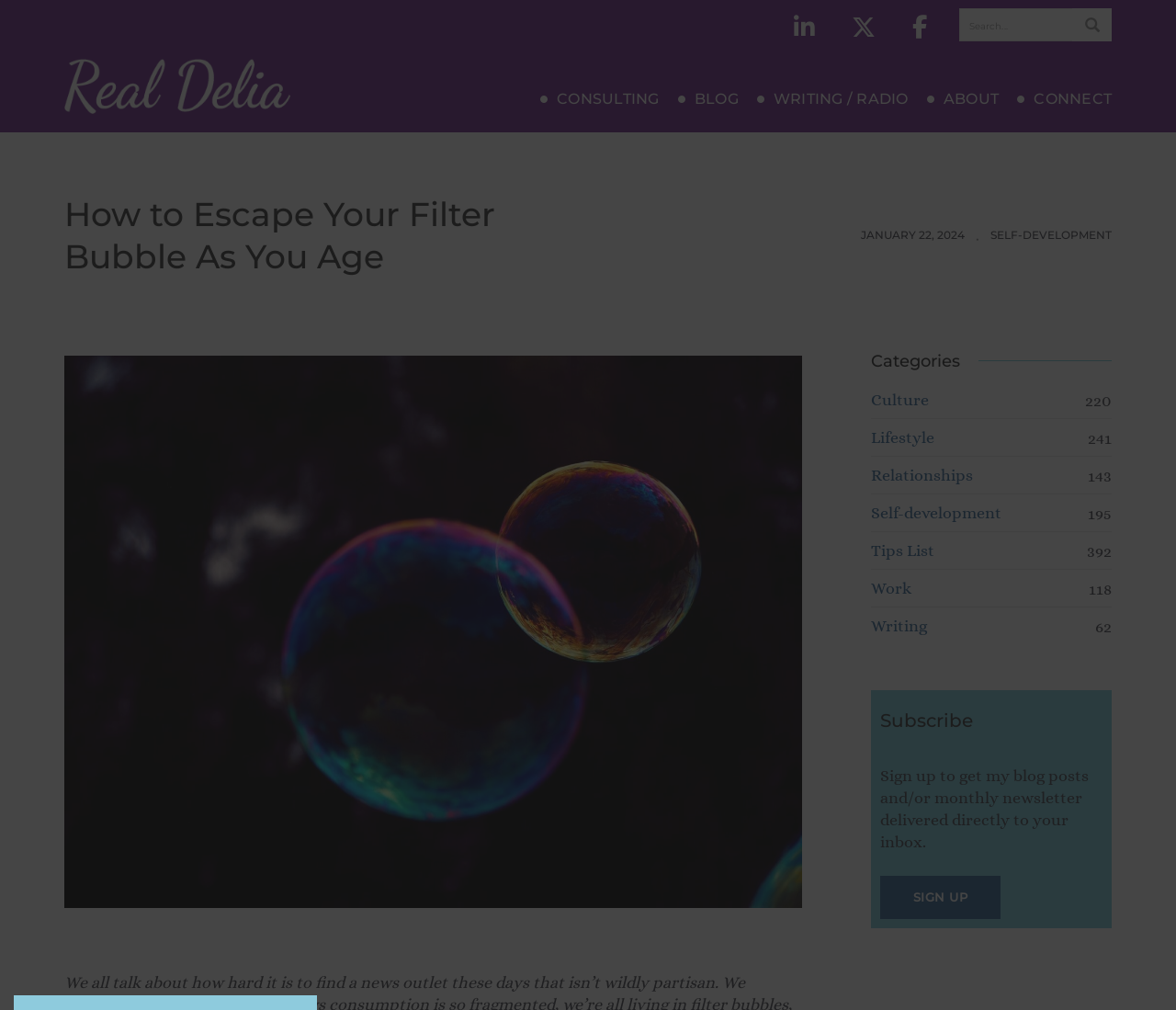Find the bounding box coordinates for the area that must be clicked to perform this action: "View the filter bubble image".

[0.055, 0.352, 0.682, 0.899]